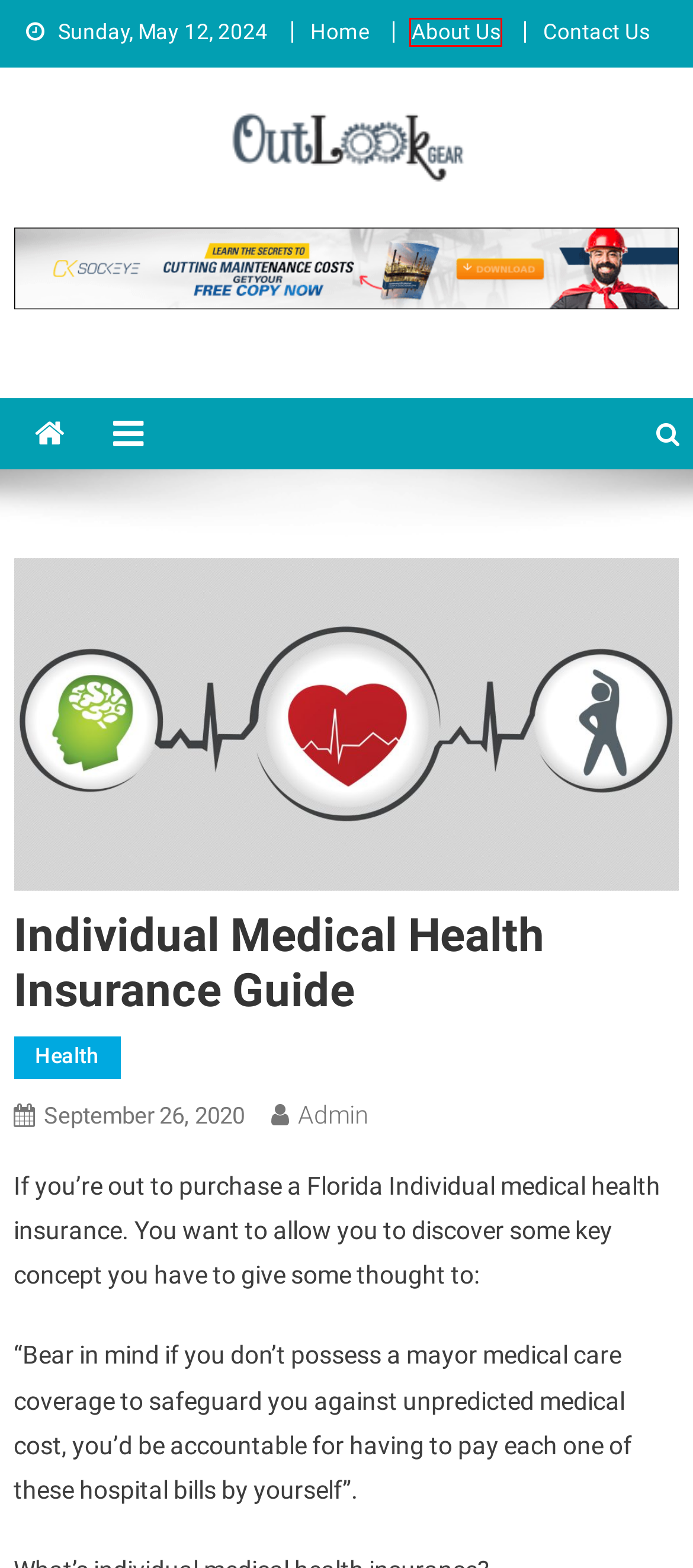Analyze the screenshot of a webpage with a red bounding box and select the webpage description that most accurately describes the new page resulting from clicking the element inside the red box. Here are the candidates:
A. Health Archives - Out Look Gear
B. April 2020 - Out Look Gear
C. About Us - Out Look Gear
D. The Complete Guide to Bookkeeping: Practical Insights for Financial Success - Out Look Gear
E. June 2022 - Out Look Gear
F. September 2022 - Out Look Gear
G. Out Look Gear | General Blog
H. admin, Author at Out Look Gear

C